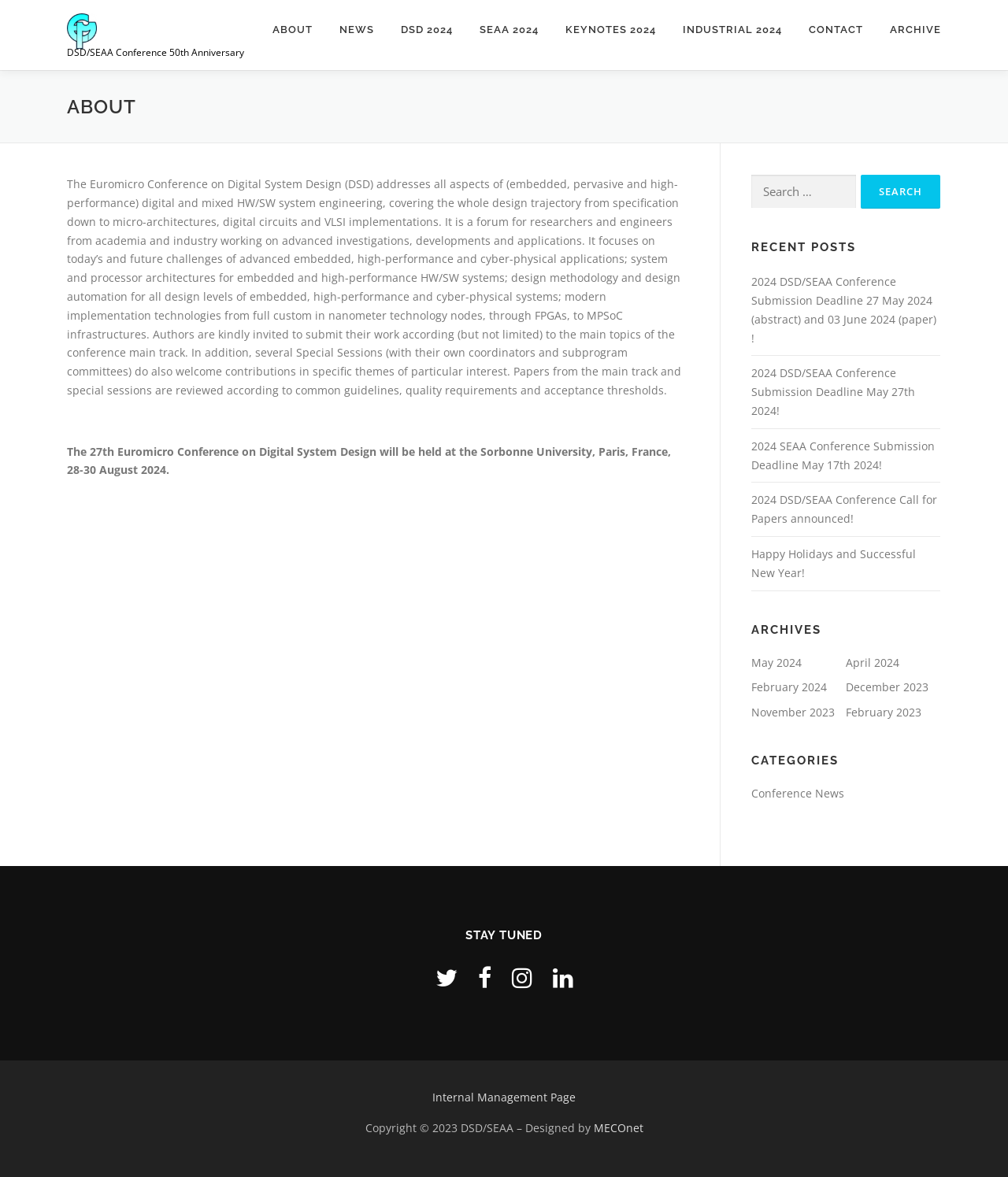Determine the bounding box coordinates of the target area to click to execute the following instruction: "Go to the 'About' page."

[0.257, 0.0, 0.323, 0.05]